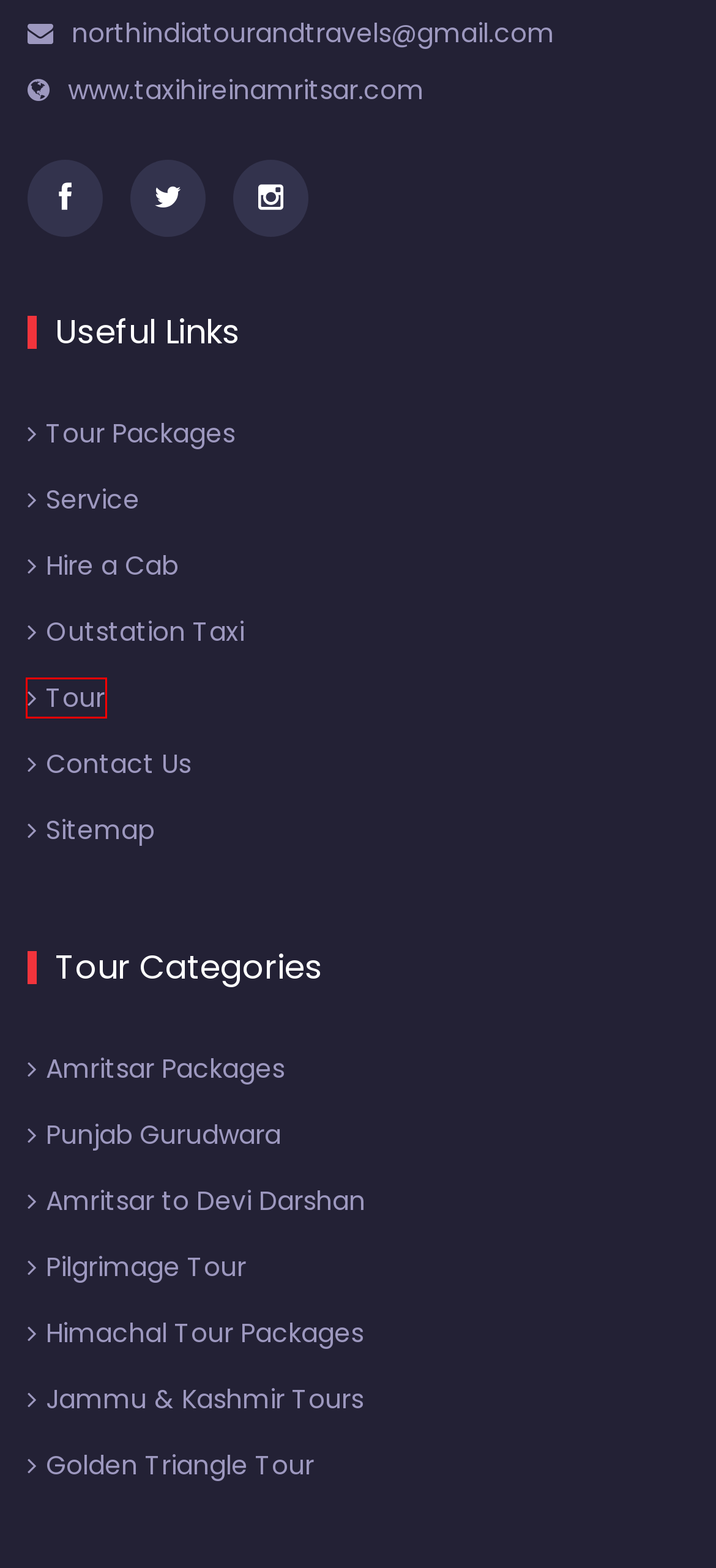You have a screenshot of a webpage with a red rectangle bounding box around a UI element. Choose the best description that matches the new page after clicking the element within the bounding box. The candidate descriptions are:
A. Pilgrimage Tour Package from Amritsar with North India Tour and Travel
B. Golden Triangle Tours, Delhi Agra, Rajasthan Tours
C. Book taxi for Outstation drop or tour to below destinations
D. Our Service, Airport Pickup Drop, Taxi Hire in Amrirsar
E. Book your Tour Packages | Domestic & International at affordable Price
F. Book tour packages in Amritsar for Himachal, Punjab Gurudwaras, Kashmir,
G. Book Cab in Amritsar, Taxi Hire in Amritsar at Lowest Cost
H. Contact Us, North India Tour and Travel Amritsar

F